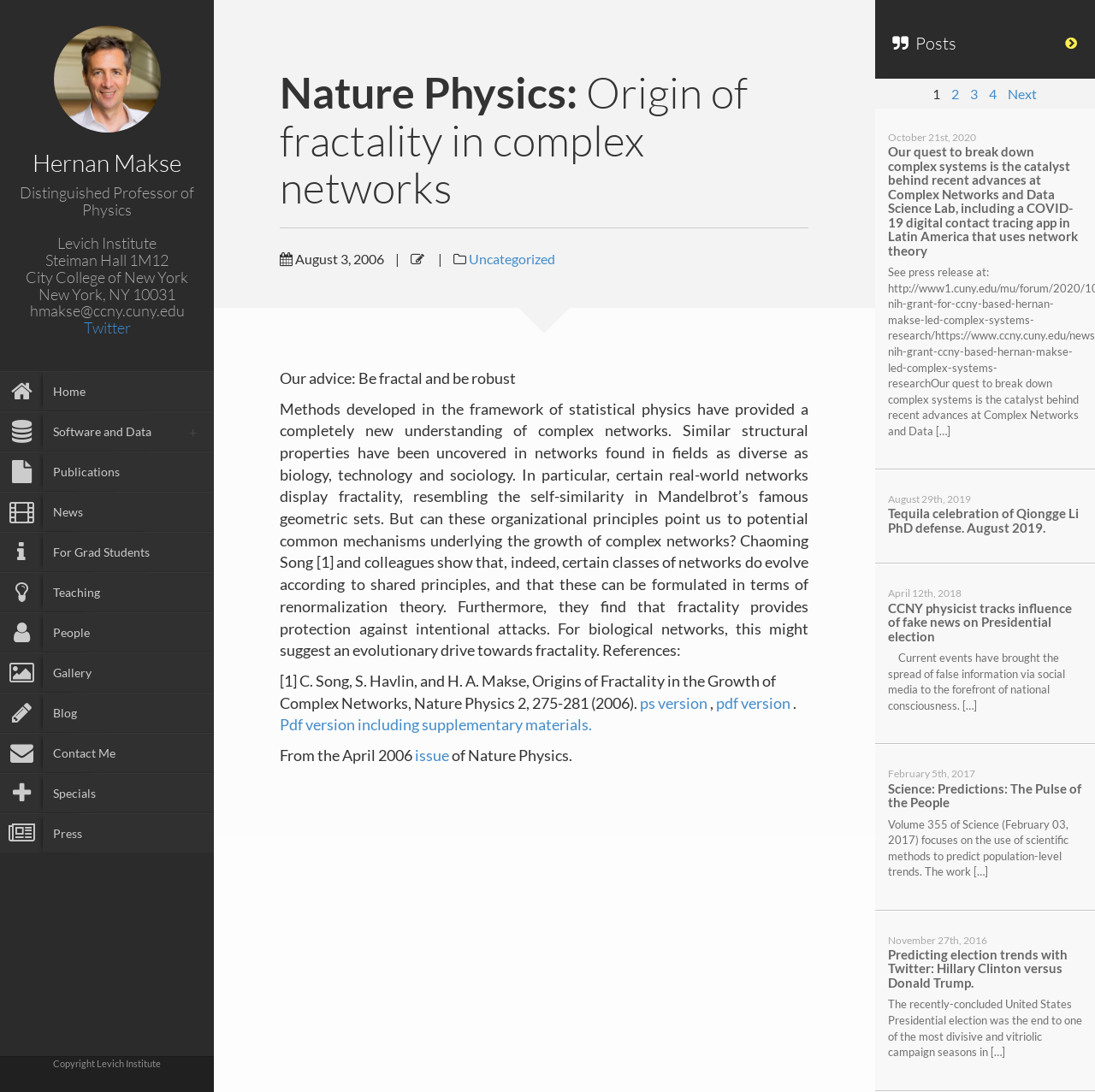What is the institution affiliated with Hernan Makse?
Based on the image, respond with a single word or phrase.

City College of New York